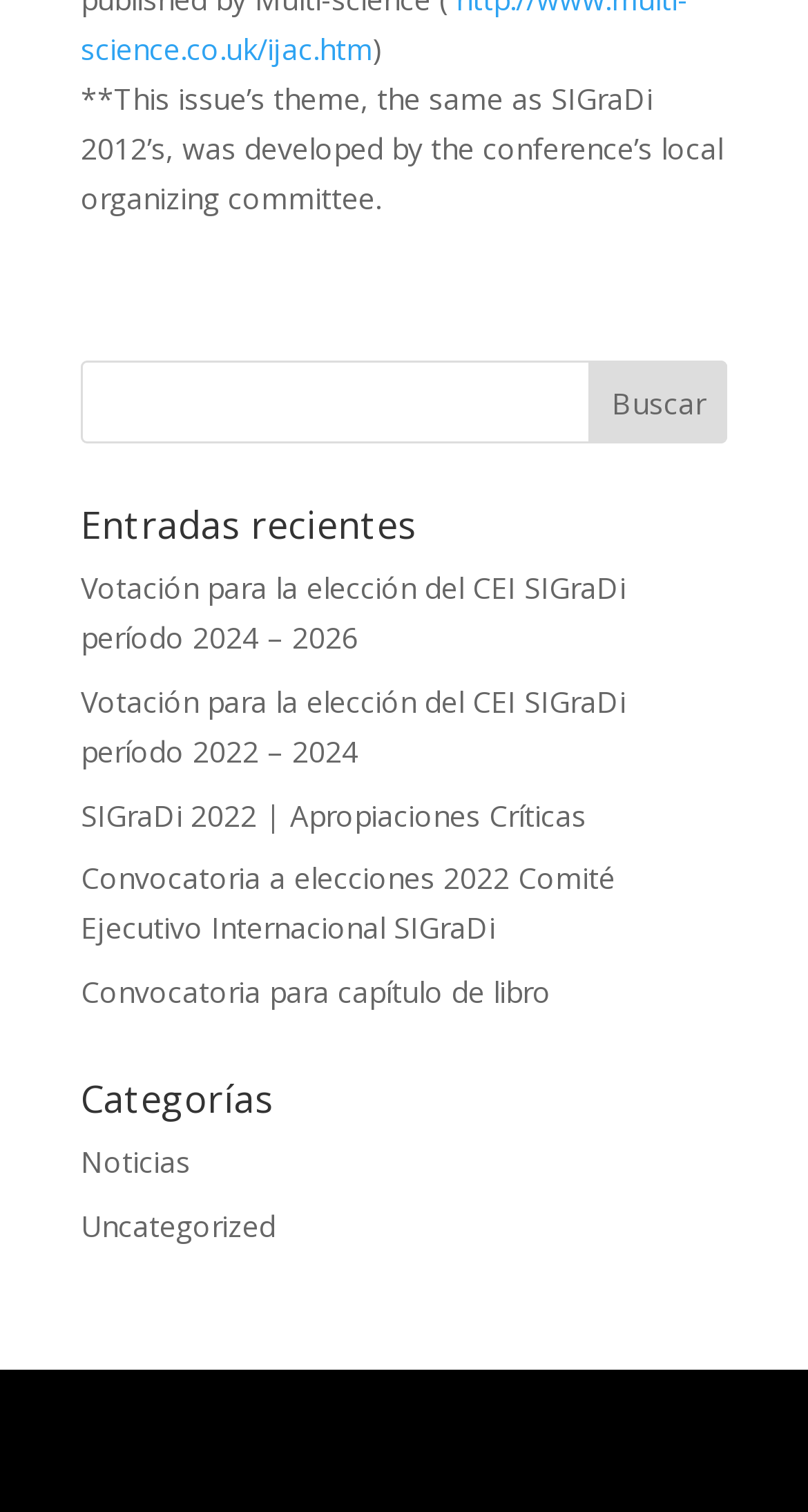What is the position of the 'Categorías' heading?
Look at the image and respond with a single word or a short phrase.

below 'Entradas recientes'